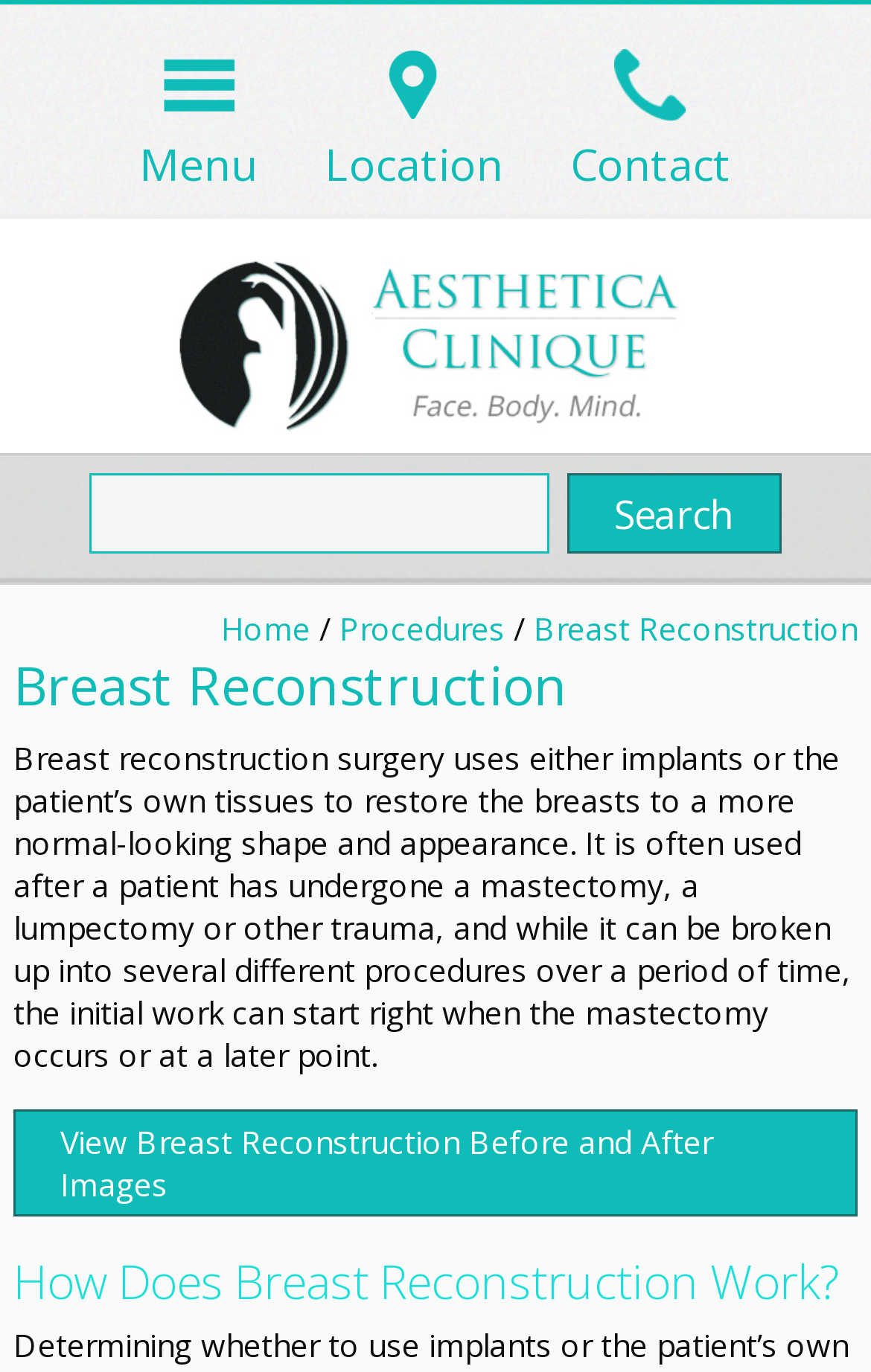Determine the bounding box for the UI element as described: "Breast Reconstruction". The coordinates should be represented as four float numbers between 0 and 1, formatted as [left, top, right, bottom].

[0.613, 0.418, 0.985, 0.449]